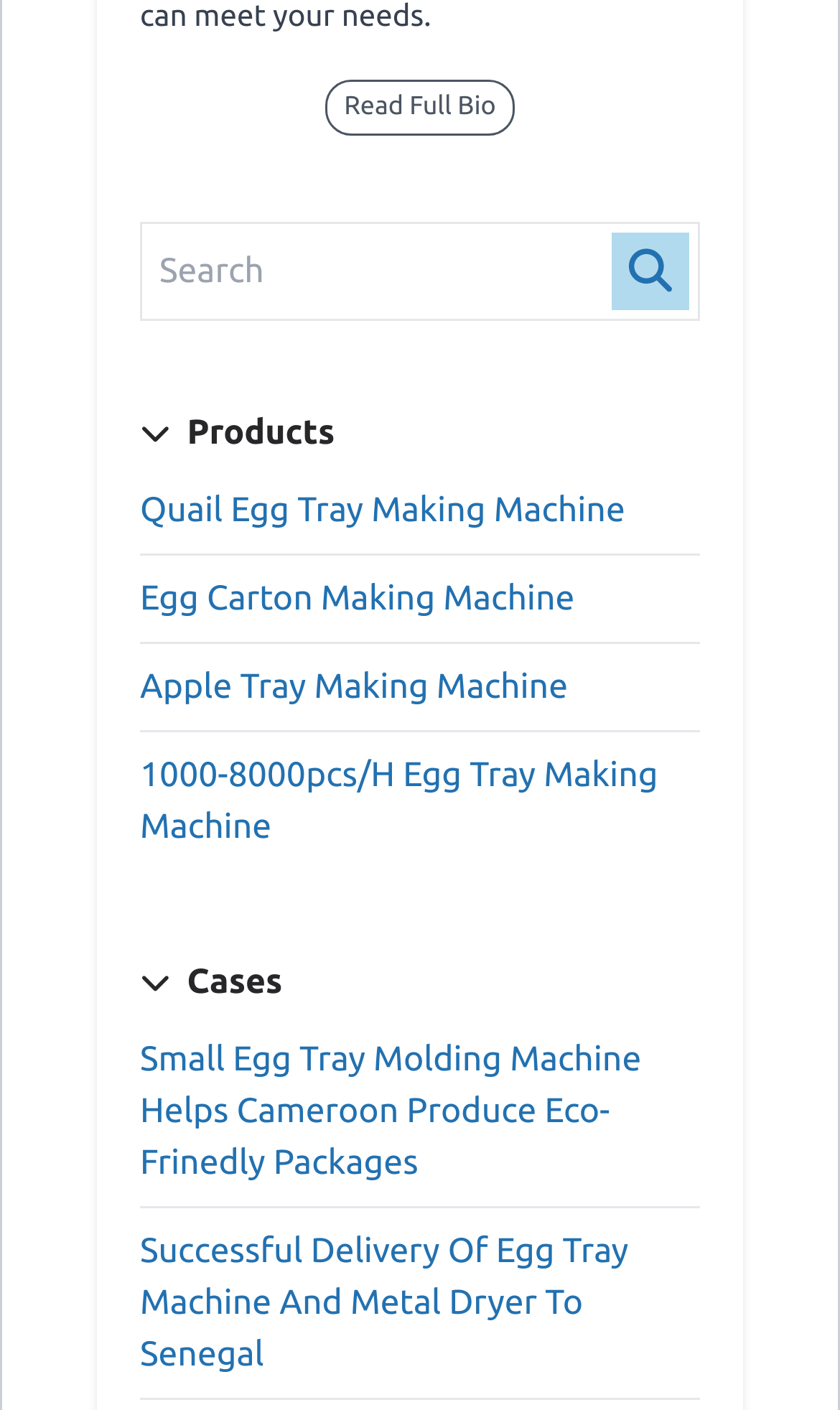Give a one-word or phrase response to the following question: What is the first product listed on the webpage?

Quail Egg Tray Making Machine